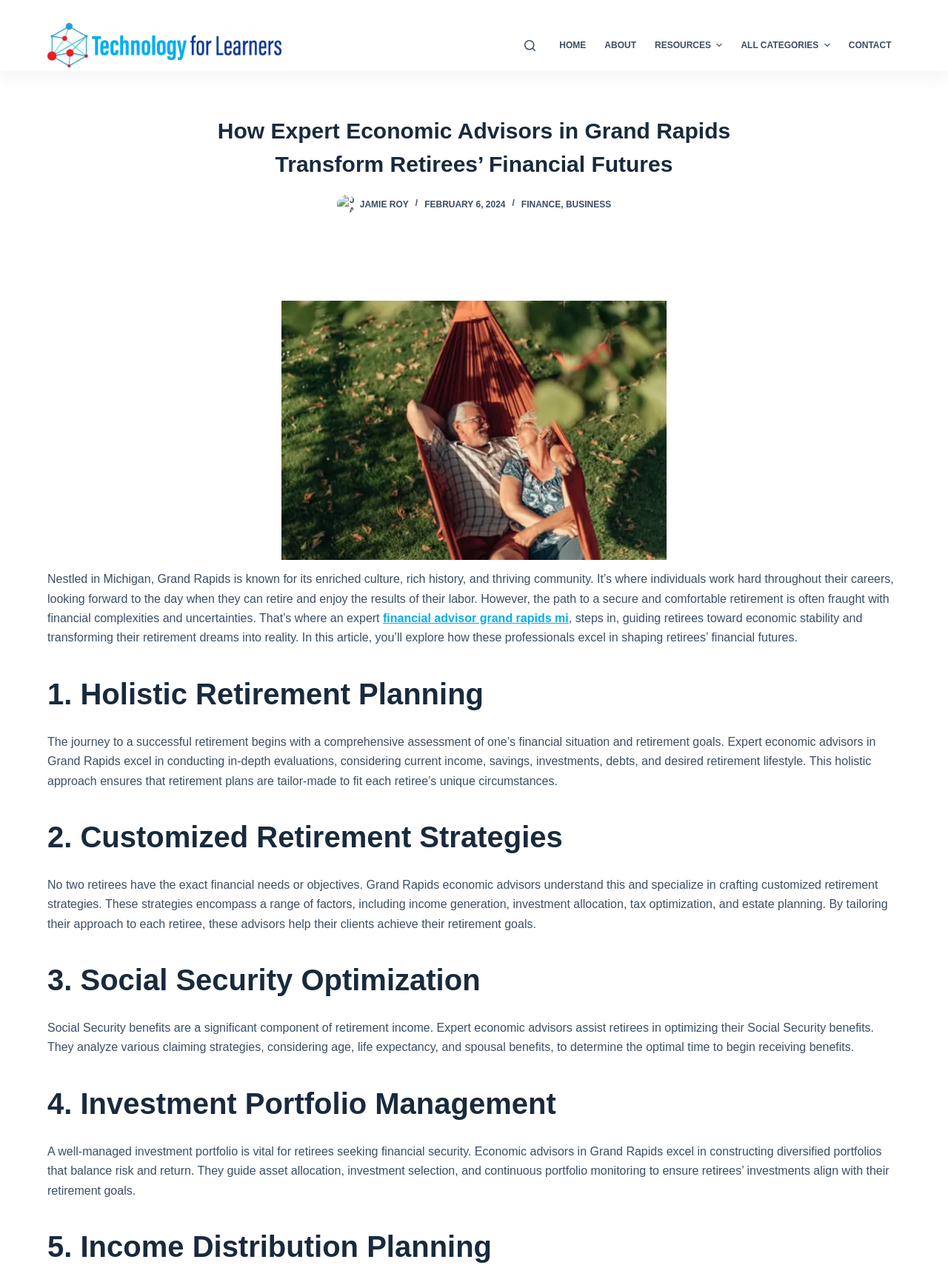Please determine the bounding box coordinates of the clickable area required to carry out the following instruction: "Click the 'CONTACT' menu item". The coordinates must be four float numbers between 0 and 1, represented as [left, top, right, bottom].

[0.885, 0.015, 0.95, 0.055]